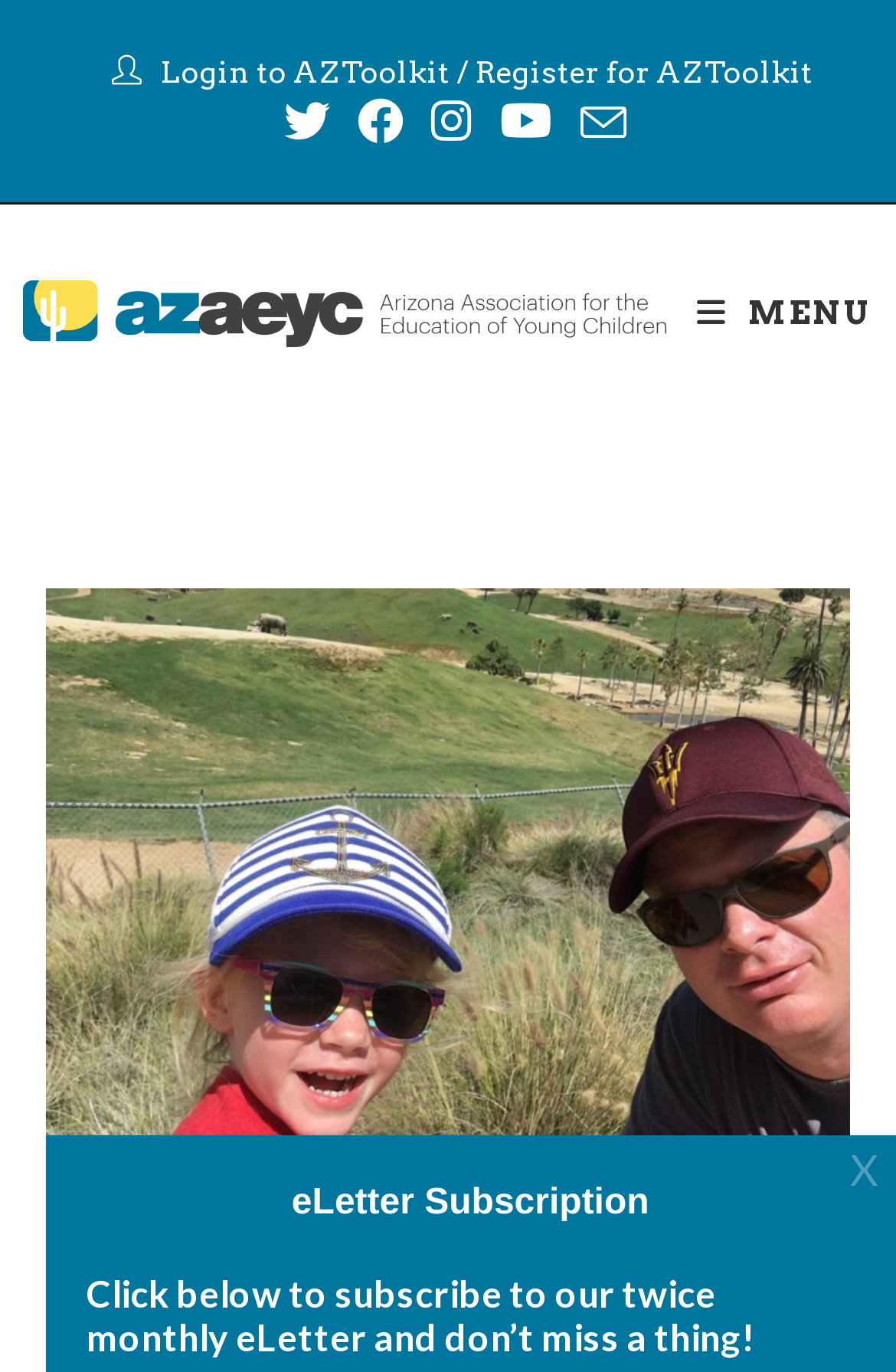Show the bounding box coordinates for the element that needs to be clicked to execute the following instruction: "Login to AZToolkit". Provide the coordinates in the form of four float numbers between 0 and 1, i.e., [left, top, right, bottom].

[0.178, 0.04, 0.501, 0.065]